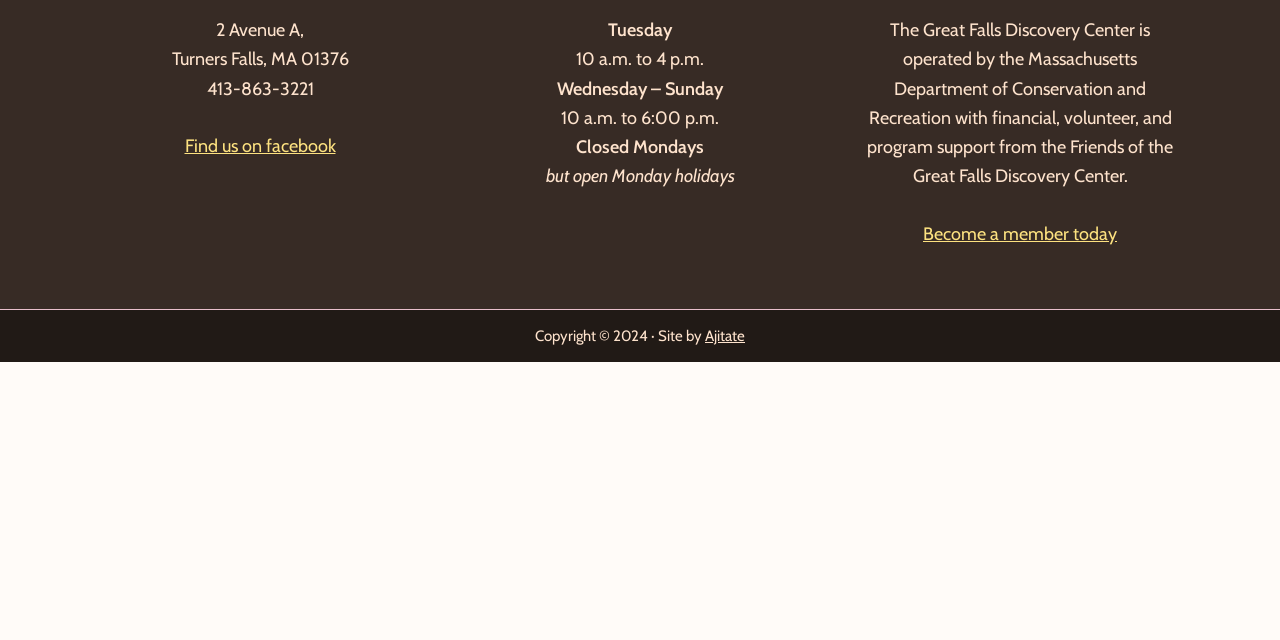Extract the bounding box coordinates for the UI element described as: "Find us on facebook".

[0.144, 0.211, 0.262, 0.245]